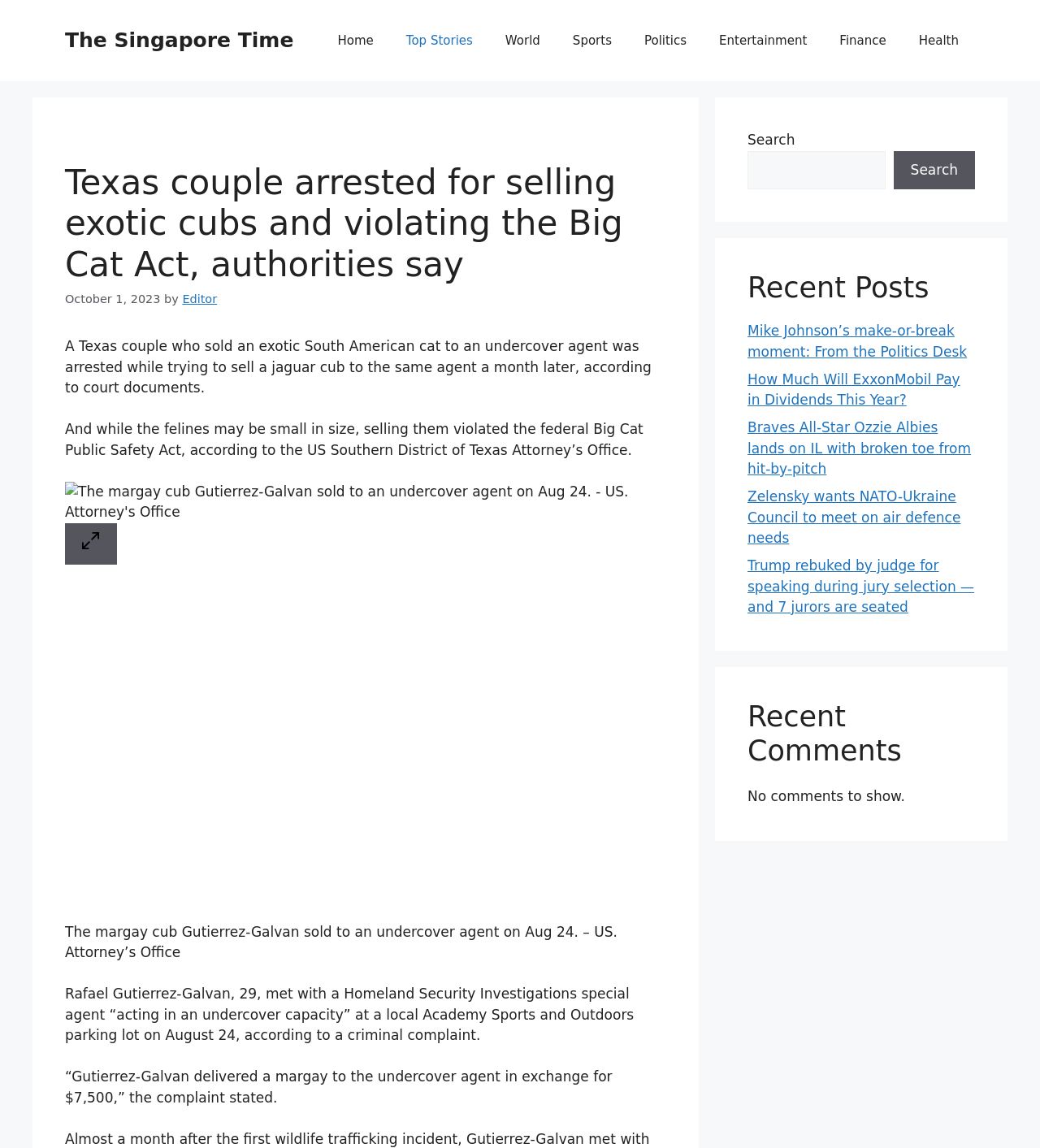Please locate the bounding box coordinates of the element that should be clicked to complete the given instruction: "Read the article Mike Johnson’s make-or-break moment".

[0.719, 0.281, 0.93, 0.313]